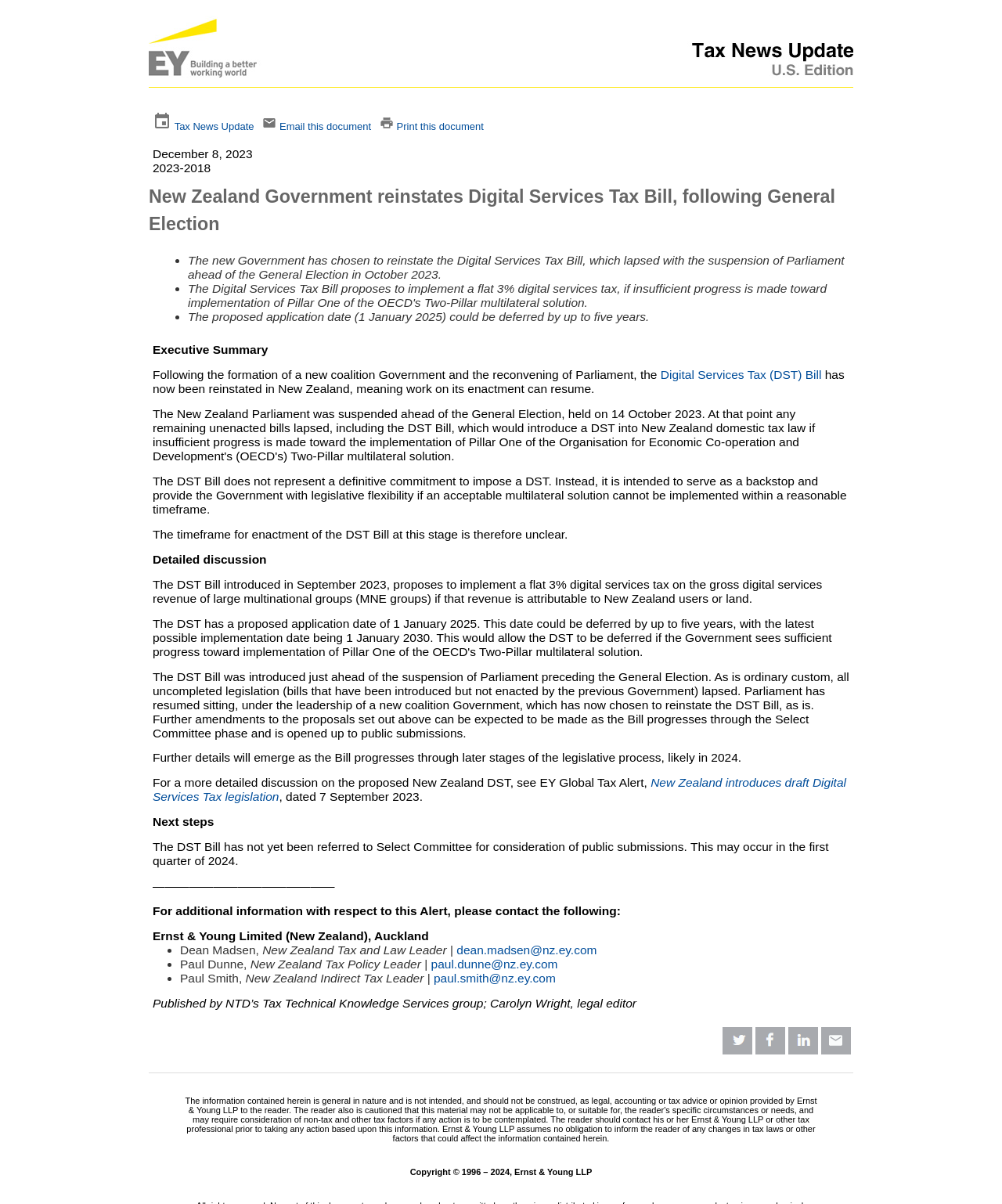Based on the element description dean.madsen@nz.ey.com, identify the bounding box of the UI element in the given webpage screenshot. The coordinates should be in the format (top-left x, top-left y, bottom-right x, bottom-right y) and must be between 0 and 1.

[0.456, 0.784, 0.596, 0.795]